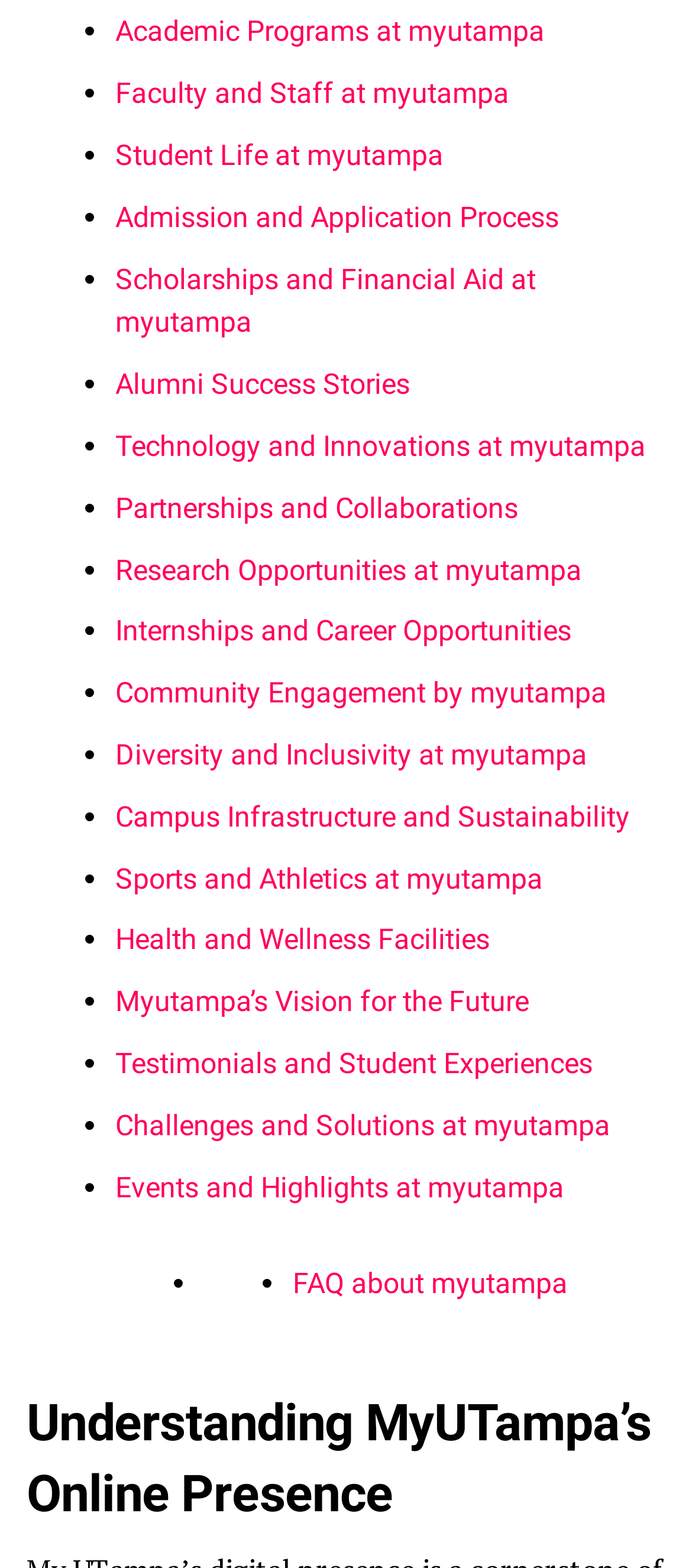Predict the bounding box coordinates of the area that should be clicked to accomplish the following instruction: "Create an account". The bounding box coordinates should consist of four float numbers between 0 and 1, i.e., [left, top, right, bottom].

None